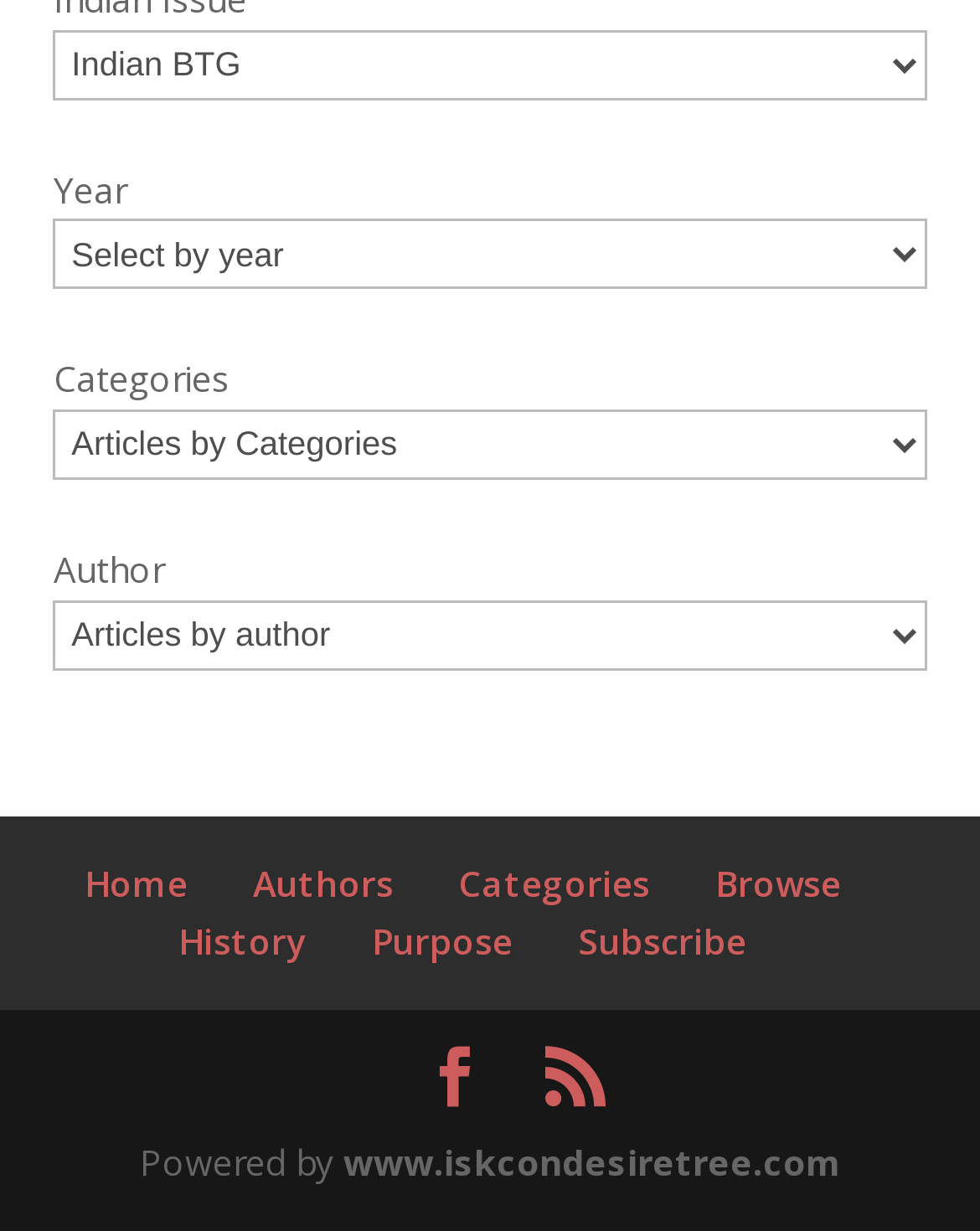Based on the image, please respond to the question with as much detail as possible:
What is the text next to the 'Powered by' label?

The 'Powered by' label is a StaticText element with bounding box coordinates [0.142, 0.924, 0.35, 0.963], and next to it is a link with the text 'www.iskcondesiretree.com'.